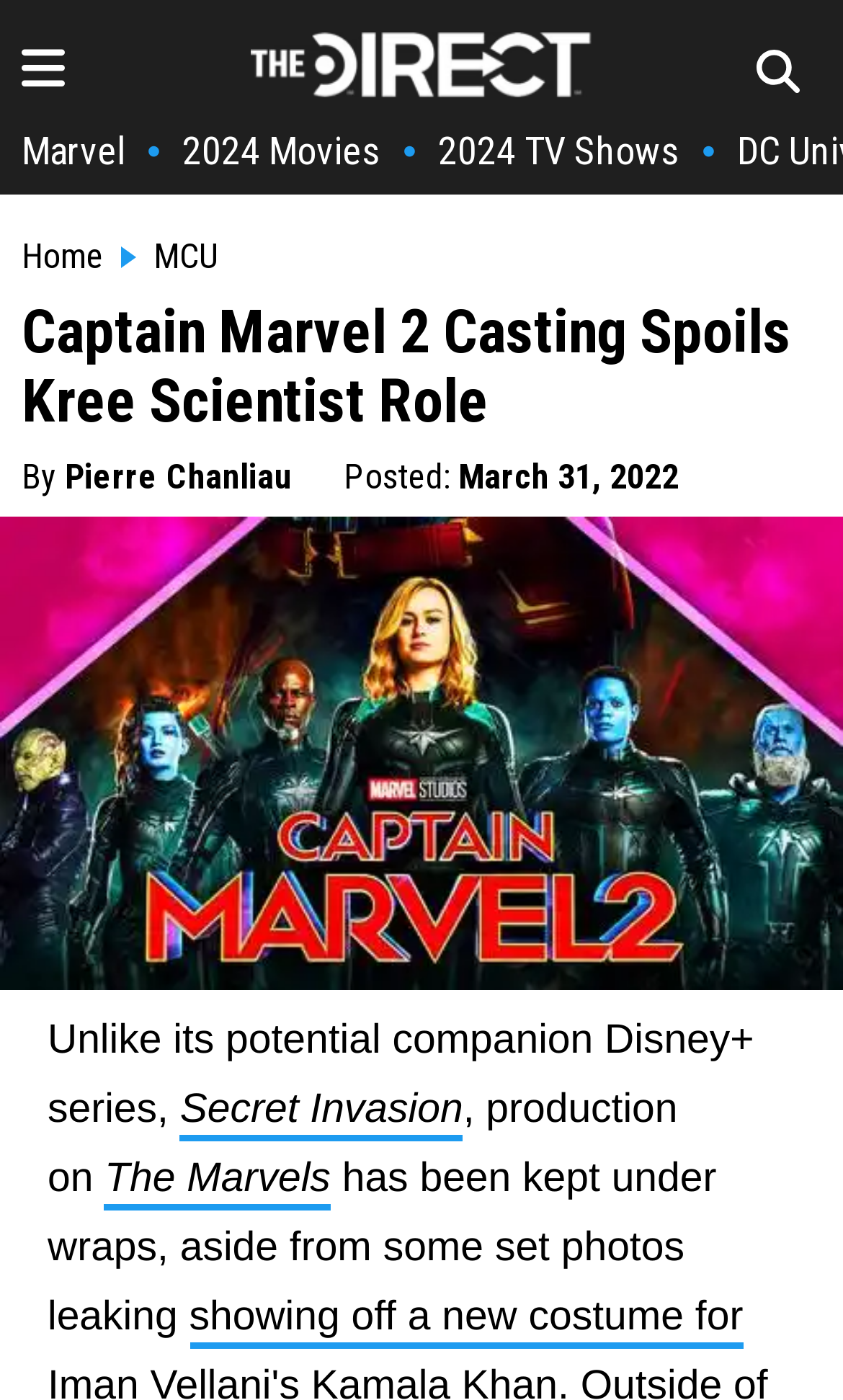Determine the bounding box coordinates of the section to be clicked to follow the instruction: "go to The Direct Homepage". The coordinates should be given as four float numbers between 0 and 1, formatted as [left, top, right, bottom].

[0.297, 0.049, 0.703, 0.076]